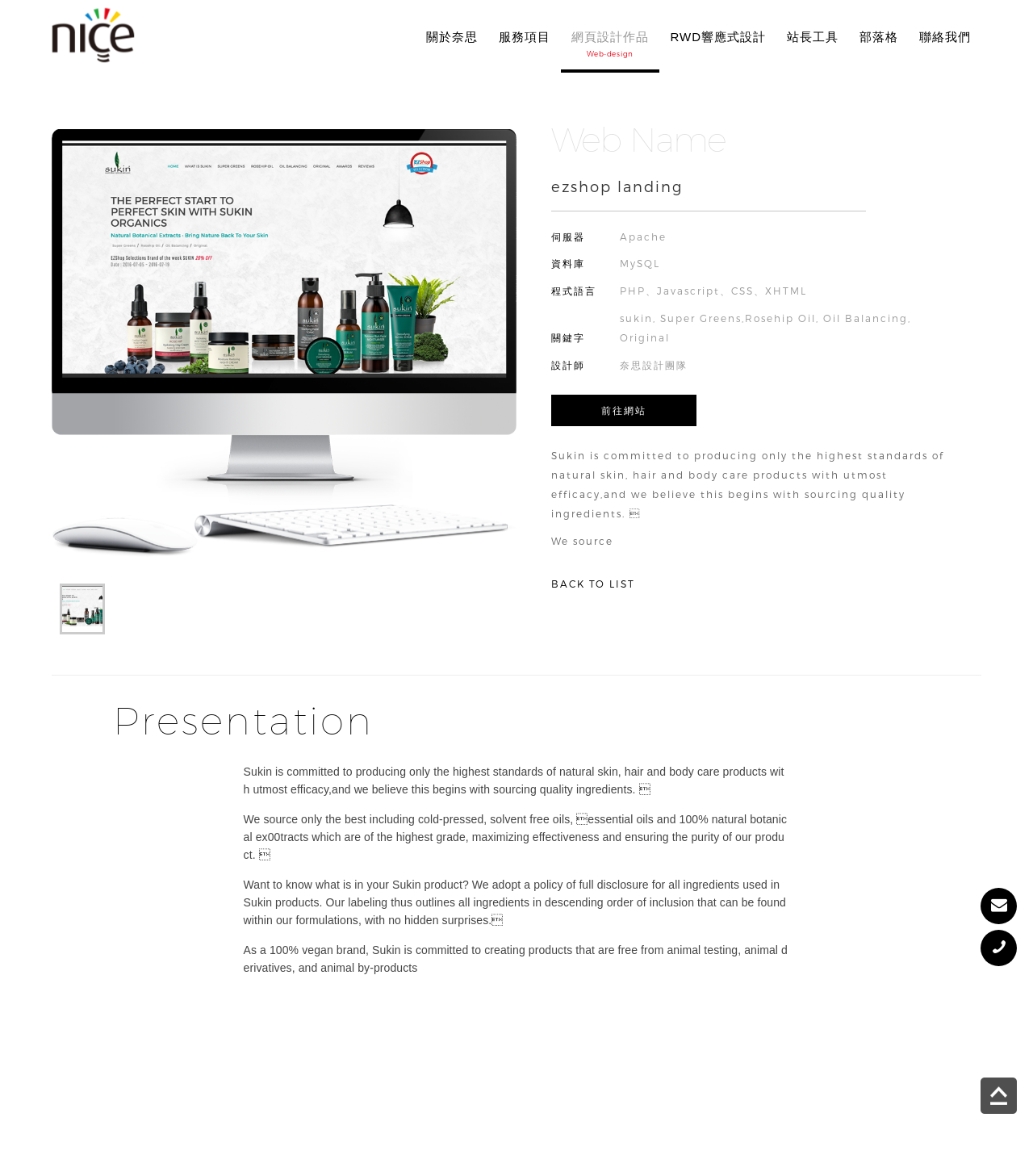What is the phone icon represented by?
Offer a detailed and full explanation in response to the question.

I found the phone icon by looking at the link element with the text ' phone' and its bounding box coordinates [0.949, 0.791, 0.984, 0.822].